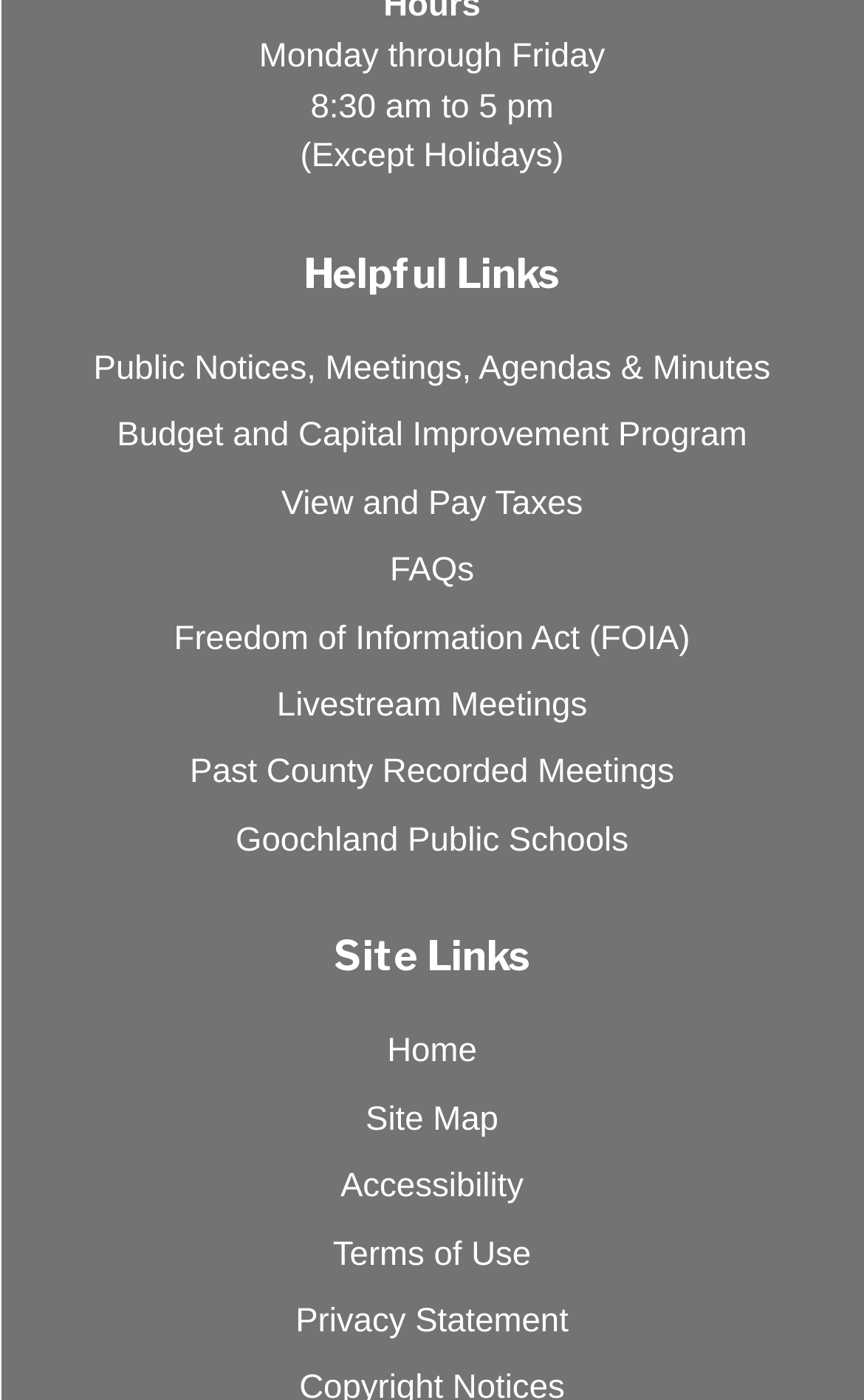Please identify the bounding box coordinates for the region that you need to click to follow this instruction: "View Public Notices, Meetings, Agendas & Minutes".

[0.108, 0.25, 0.892, 0.277]